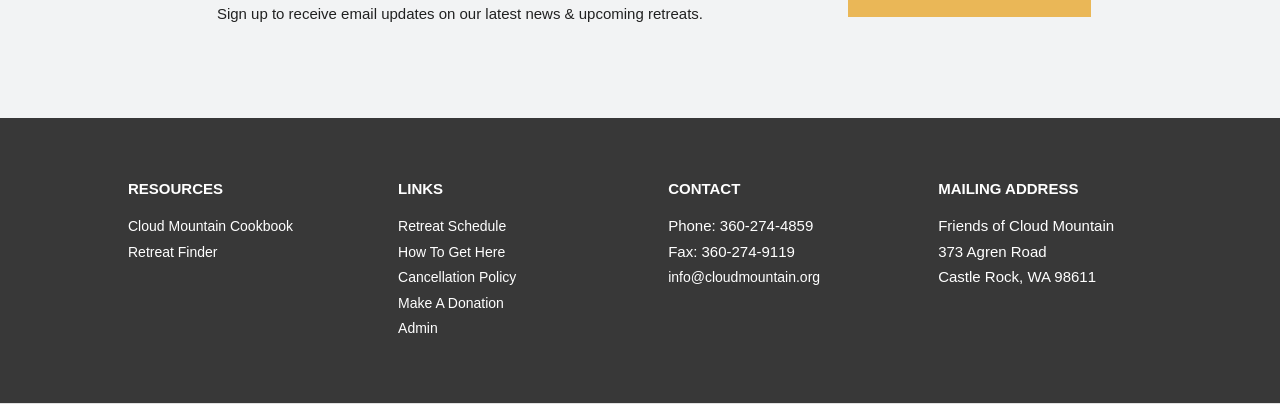Please identify the bounding box coordinates of the element on the webpage that should be clicked to follow this instruction: "Find a retreat". The bounding box coordinates should be given as four float numbers between 0 and 1, formatted as [left, top, right, bottom].

[0.1, 0.603, 0.17, 0.643]